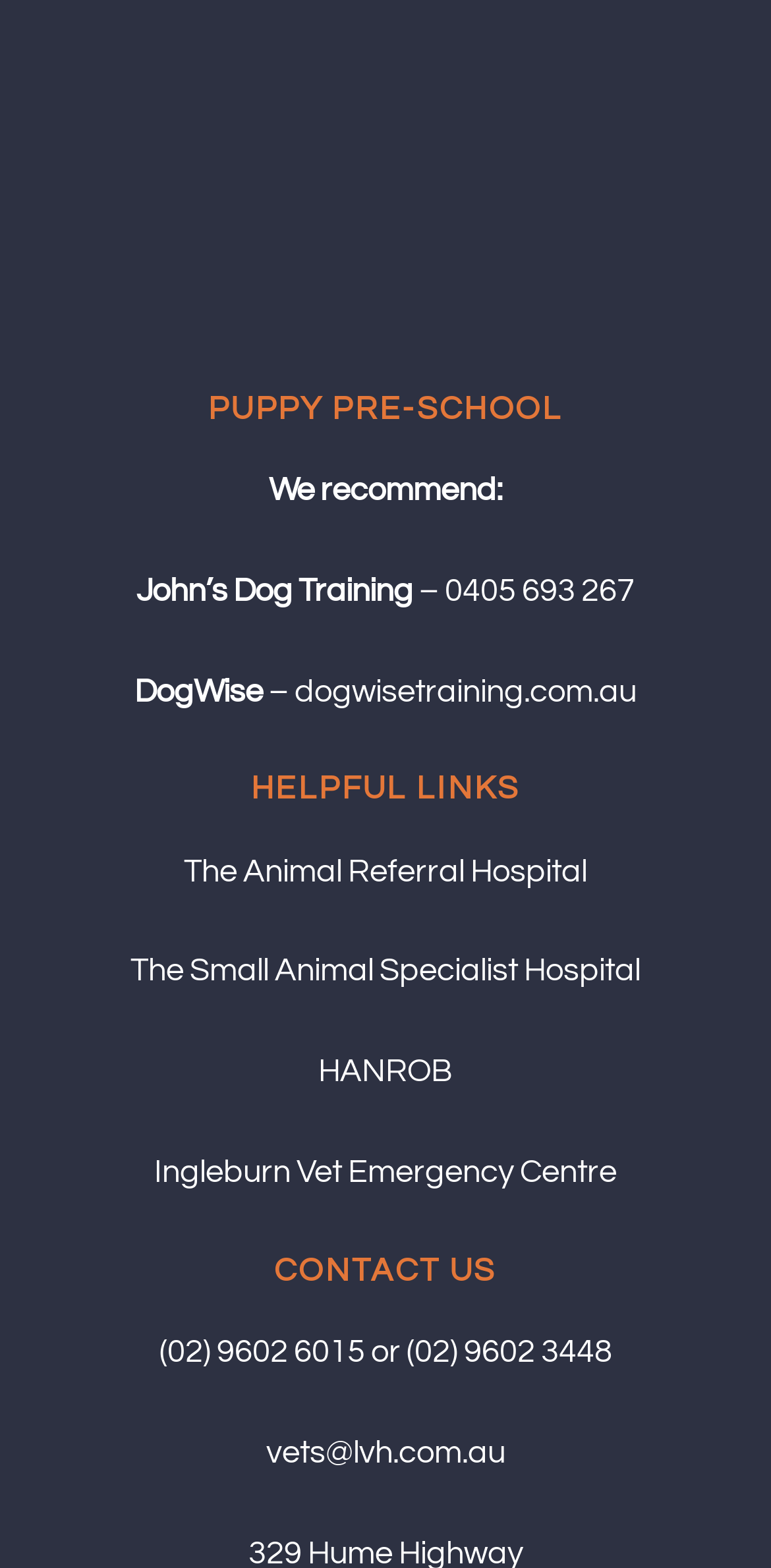Determine the bounding box coordinates of the section I need to click to execute the following instruction: "call 0405 693 267". Provide the coordinates as four float numbers between 0 and 1, i.e., [left, top, right, bottom].

[0.577, 0.367, 0.823, 0.387]